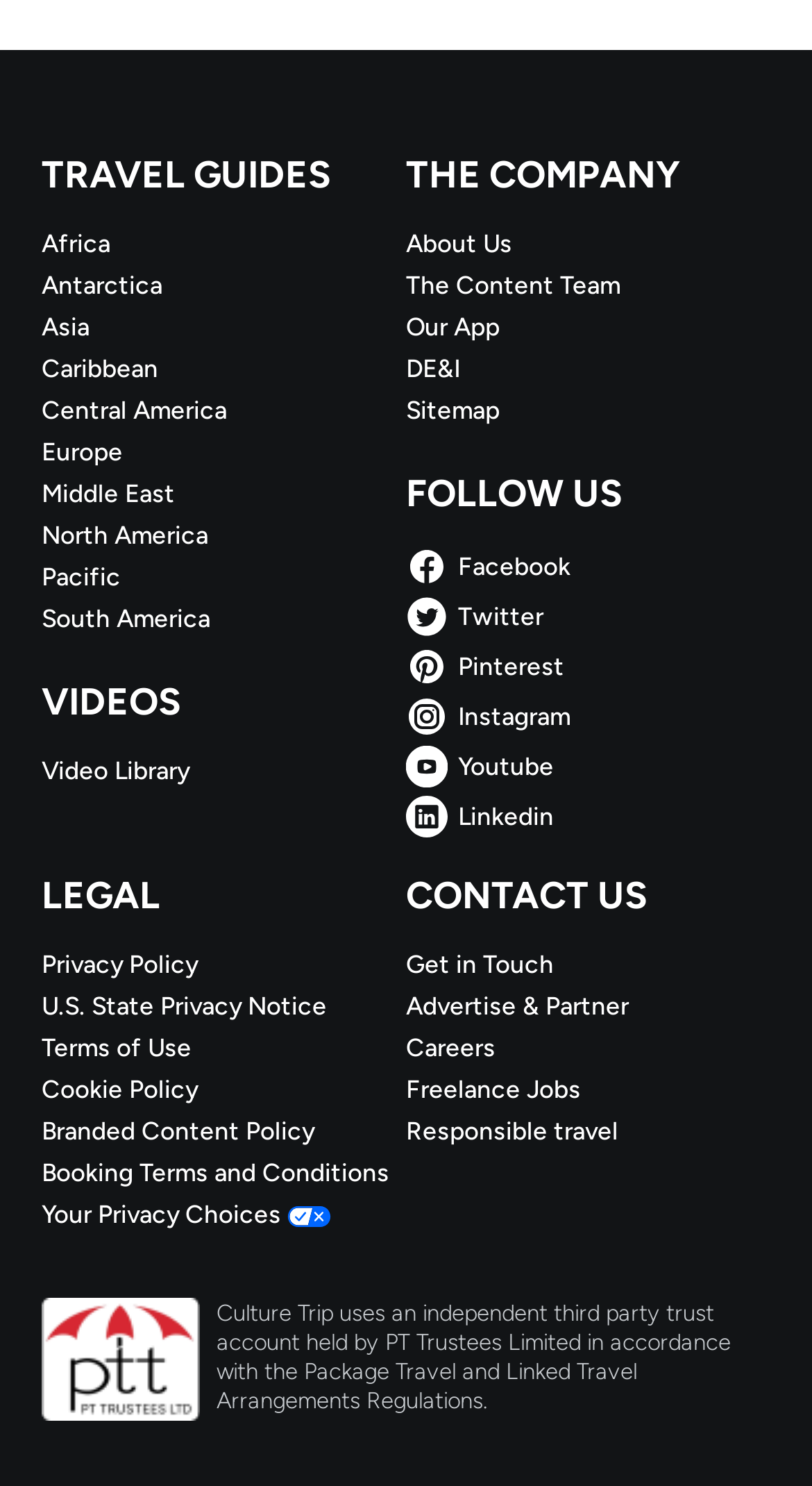Determine the bounding box coordinates of the section to be clicked to follow the instruction: "Get in Touch". The coordinates should be given as four float numbers between 0 and 1, formatted as [left, top, right, bottom].

[0.5, 0.637, 0.949, 0.66]